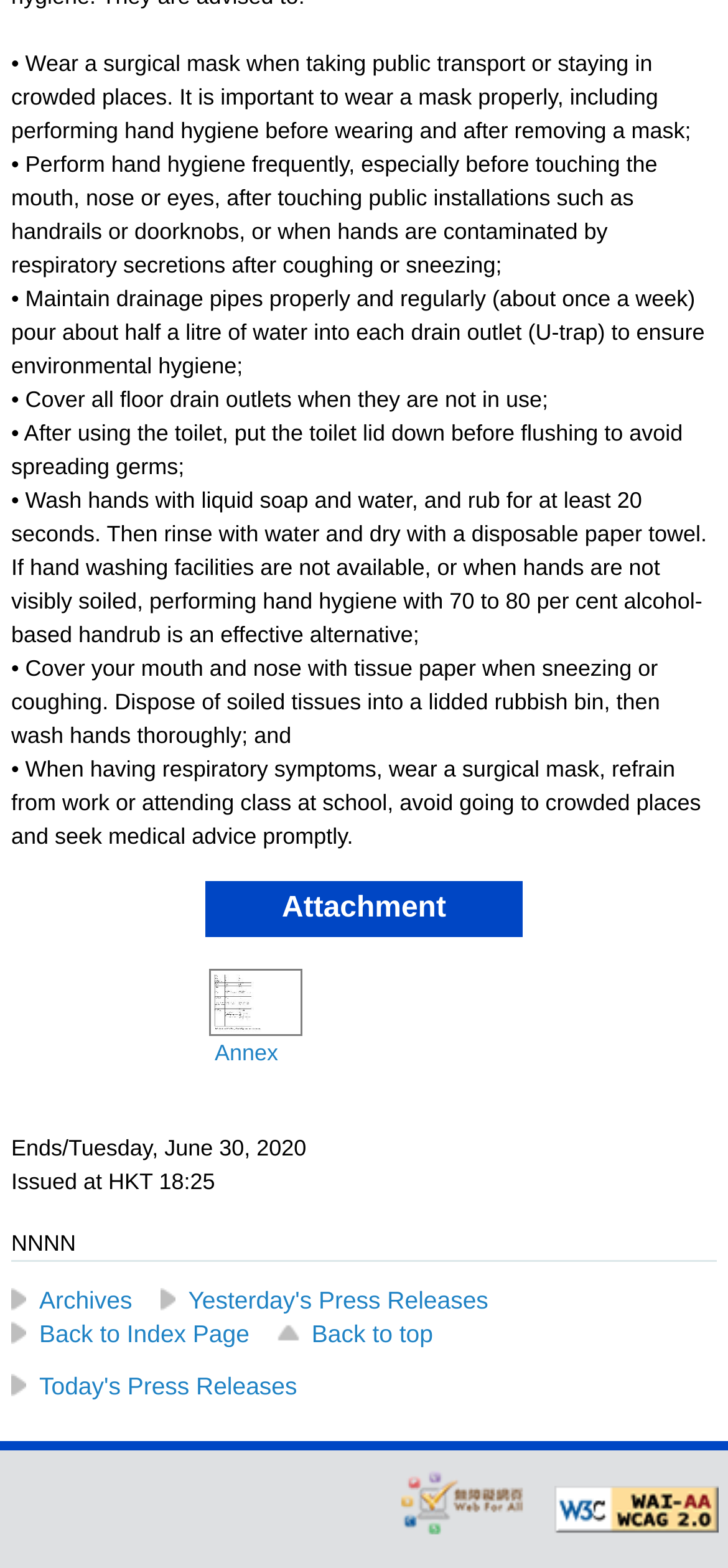What is the alternative to hand washing with soap and water?
Please answer using one word or phrase, based on the screenshot.

Alcohol-based handrub